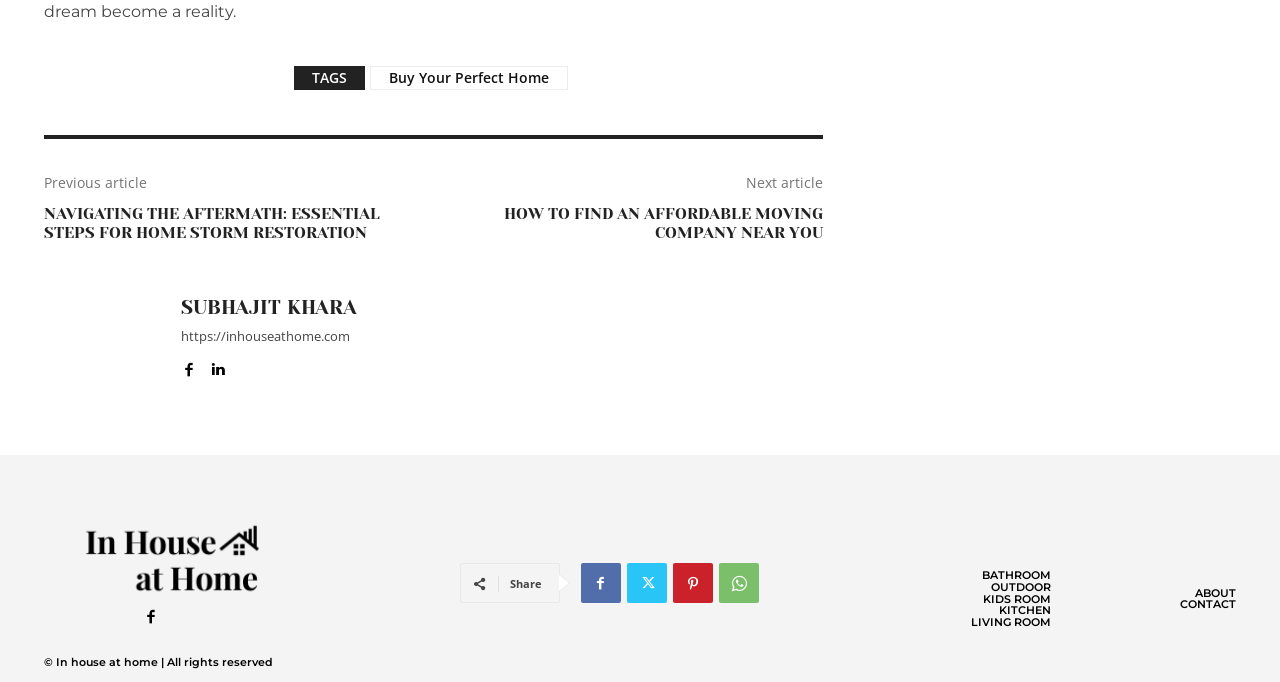Answer the question in one word or a short phrase:
How many social media icons are there?

4